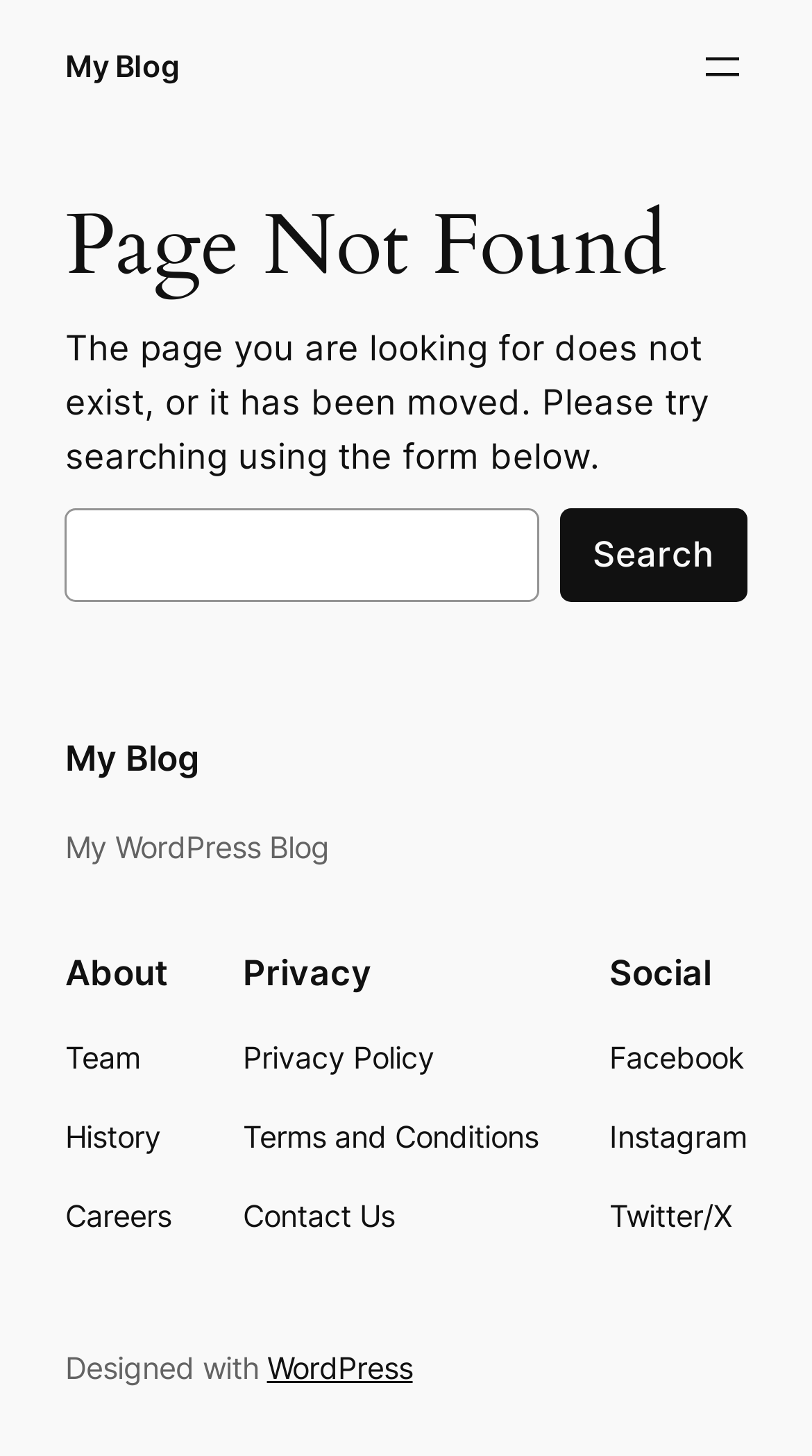Please specify the bounding box coordinates of the clickable region to carry out the following instruction: "Check Privacy Policy". The coordinates should be four float numbers between 0 and 1, in the format [left, top, right, bottom].

[0.299, 0.71, 0.535, 0.742]